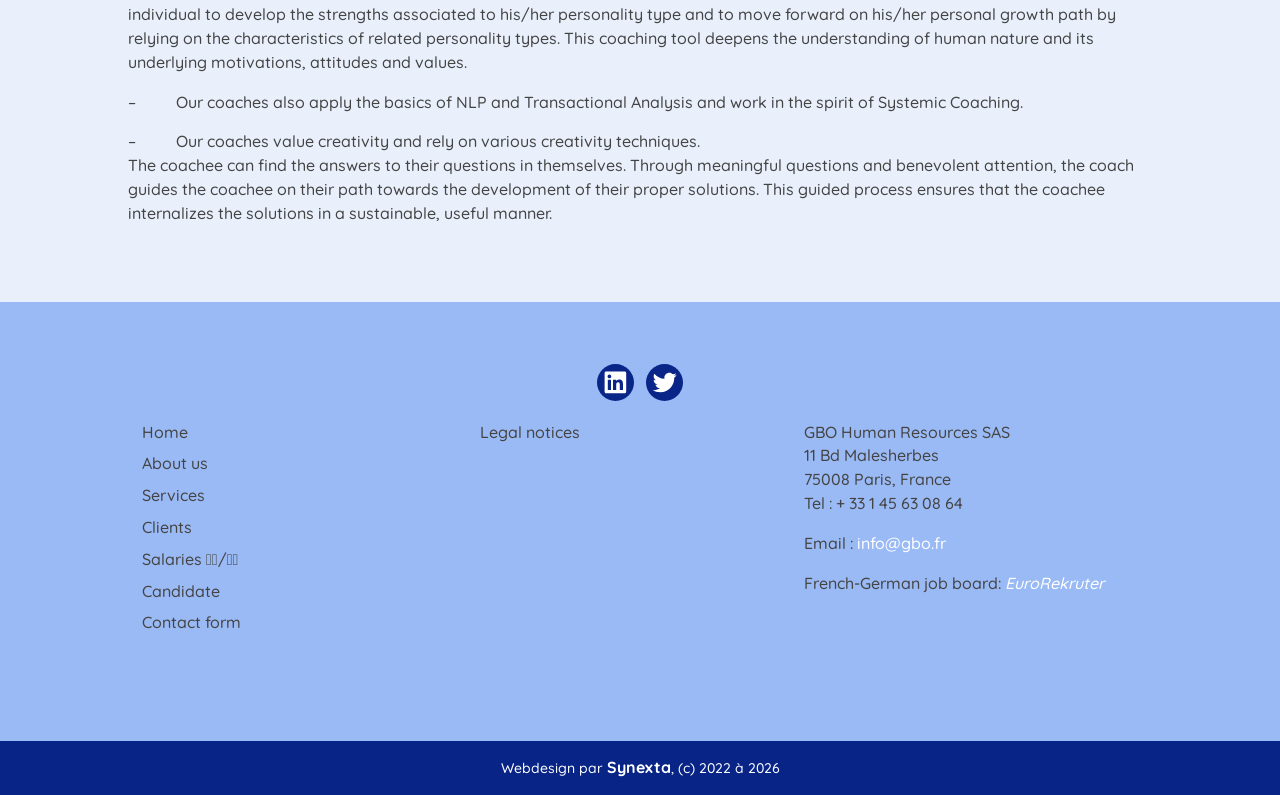Can you show the bounding box coordinates of the region to click on to complete the task described in the instruction: "Contact us through the contact form"?

[0.111, 0.77, 0.188, 0.795]